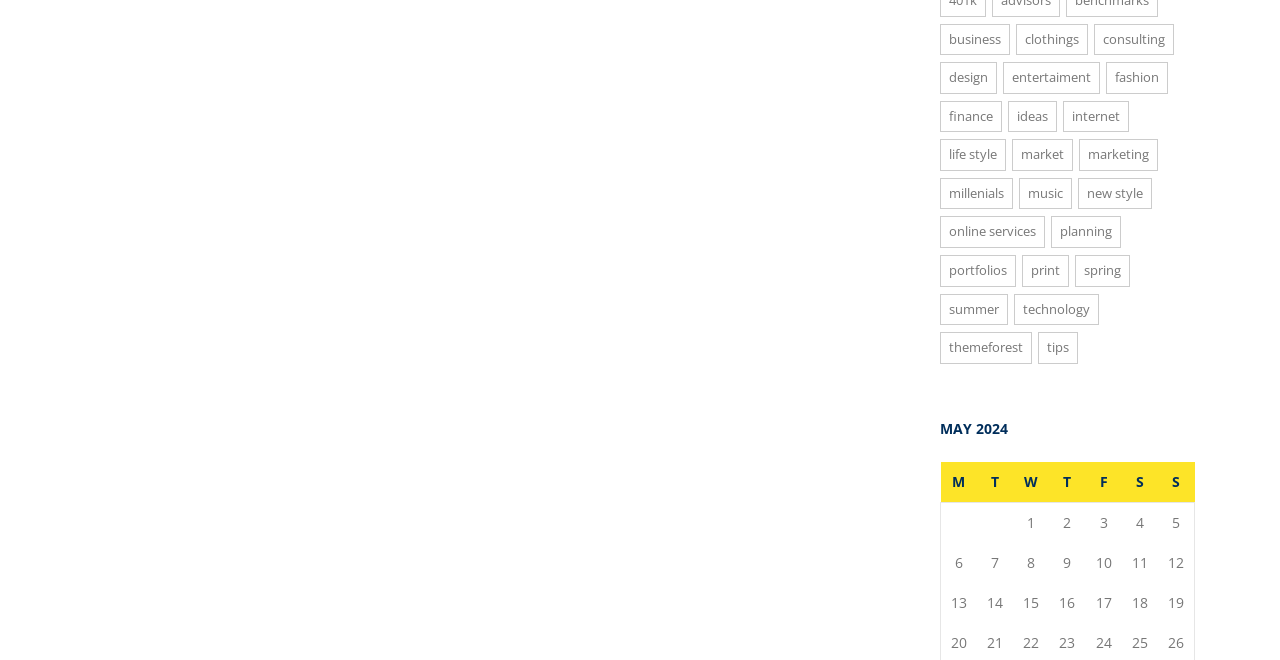Is there a category related to music?
Based on the image, please offer an in-depth response to the question.

I searched for a category related to music and found a link labeled 'Music' with 1 item, indicating that there is a category related to music.